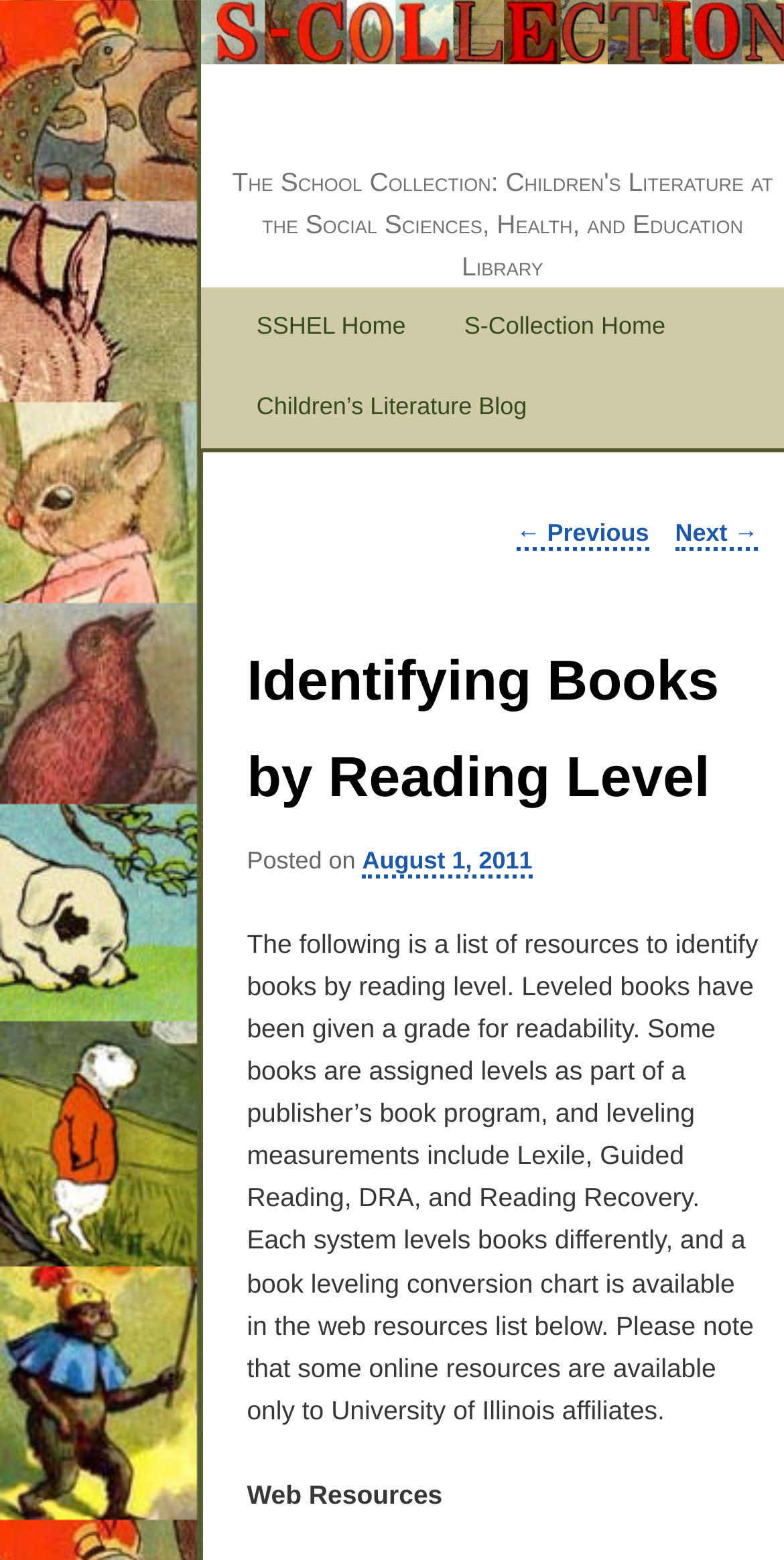Please provide a comprehensive answer to the question based on the screenshot: What is the name of the library?

The name of the library can be found in the link 'Children's Literature at the Social Sciences, Health, and Education Library' at the top of the webpage, which suggests that the webpage is related to the Social Sciences, Health, and Education Library.